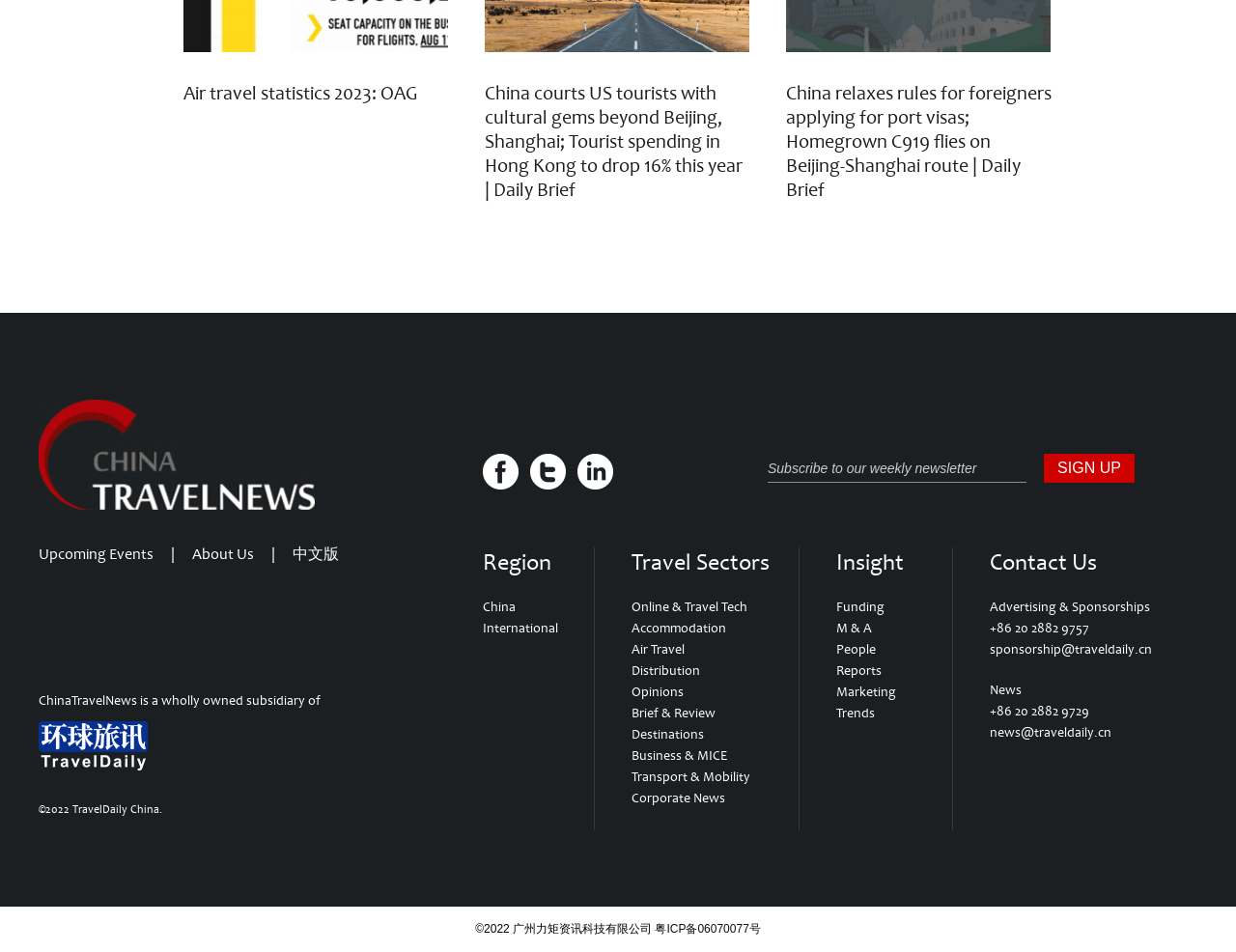What are the travel sectors listed on the webpage?
Carefully analyze the image and provide a detailed answer to the question.

The travel sectors are listed under the heading 'Travel Sectors' and include options such as 'Online & Travel Tech', 'Accommodation', 'Air Travel', and others. These are likely categories of news or articles available on the website.